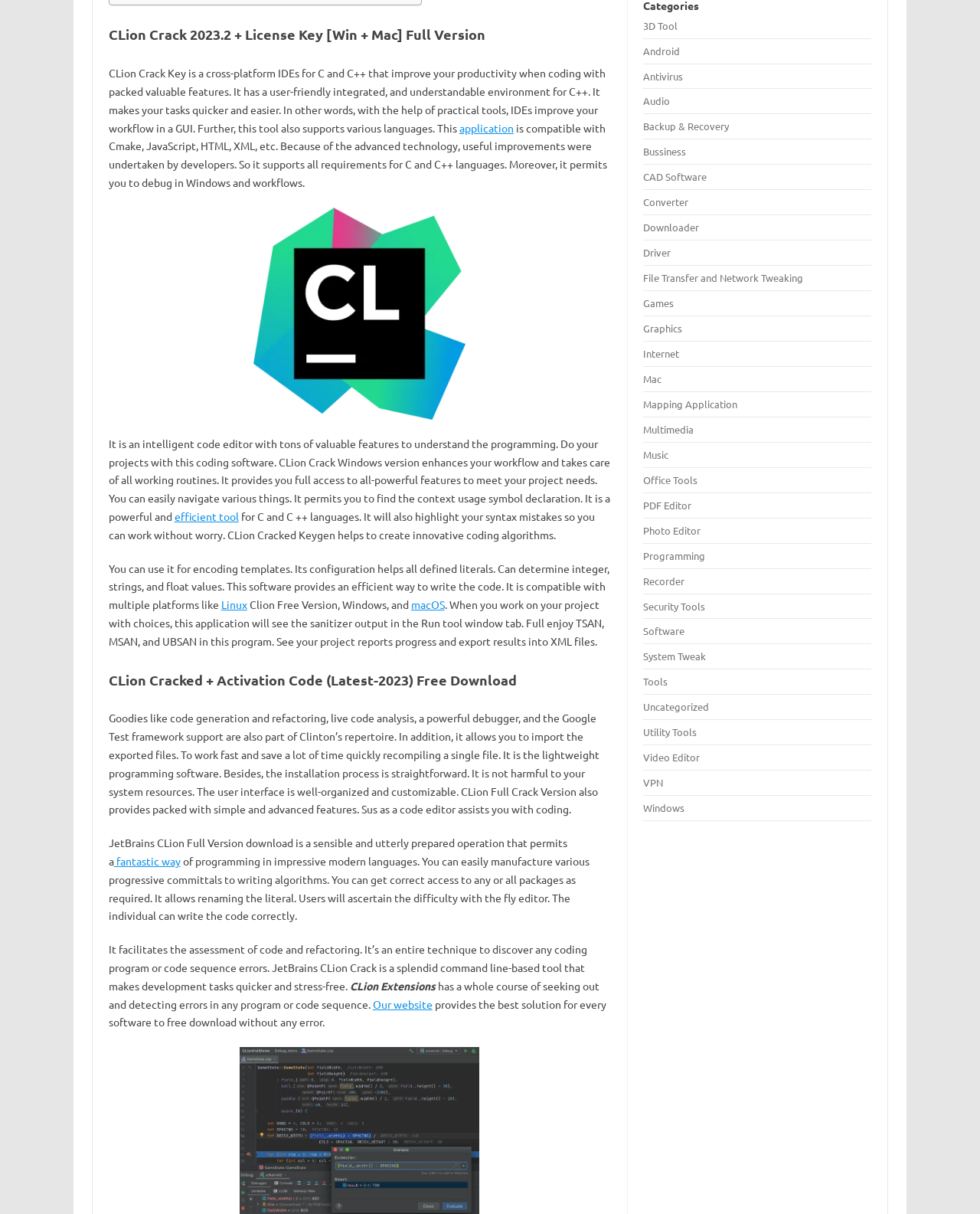Provide the bounding box coordinates for the specified HTML element described in this description: "Backup & Recovery". The coordinates should be four float numbers ranging from 0 to 1, in the format [left, top, right, bottom].

[0.657, 0.099, 0.744, 0.109]